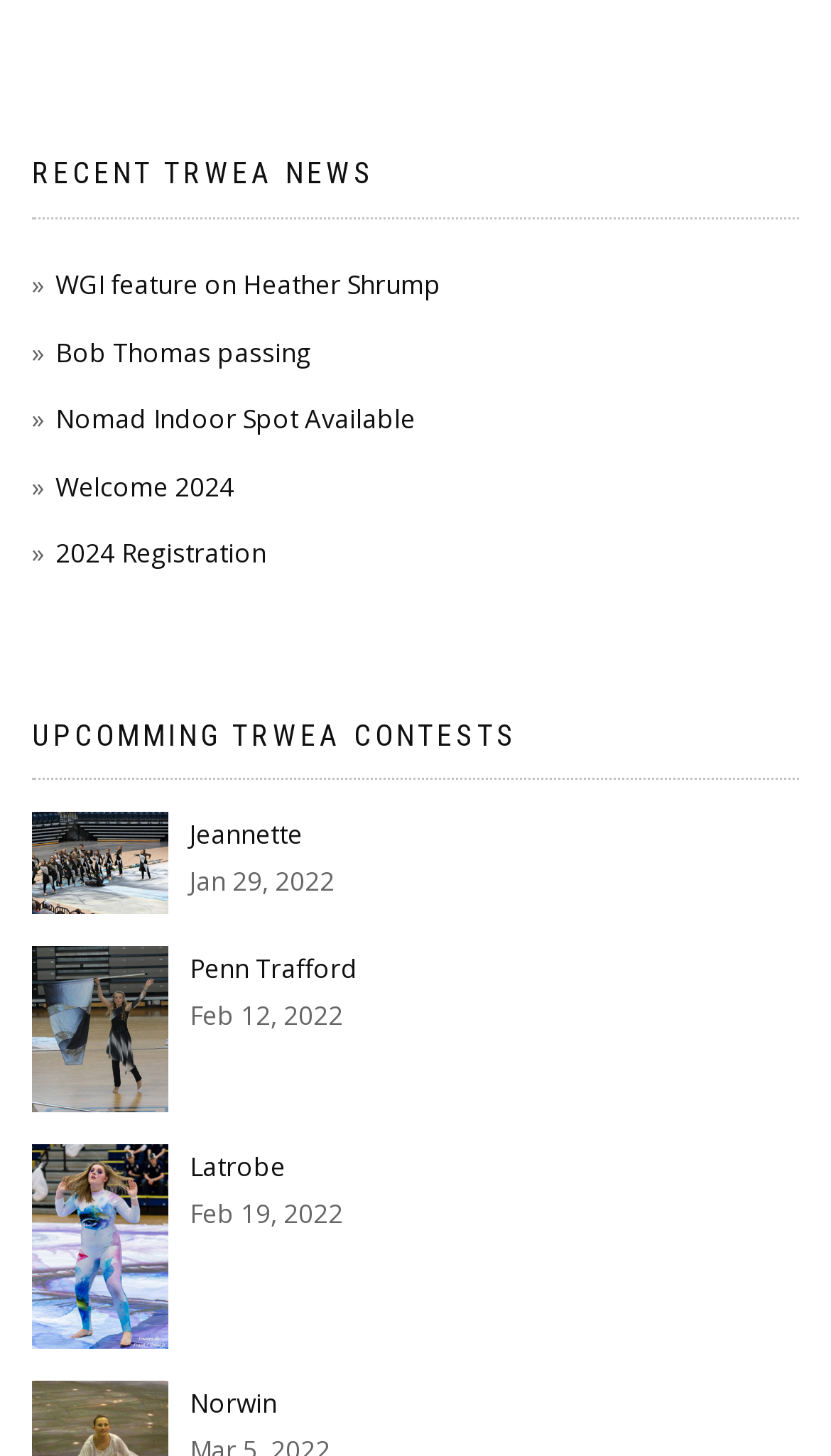What is the name of the last contest listed?
Offer a detailed and exhaustive answer to the question.

I looked at the last link under the 'UPCOMMING TRWEA CONTESTS' heading and found that it is named 'Norwin', which is the name of the last contest listed.